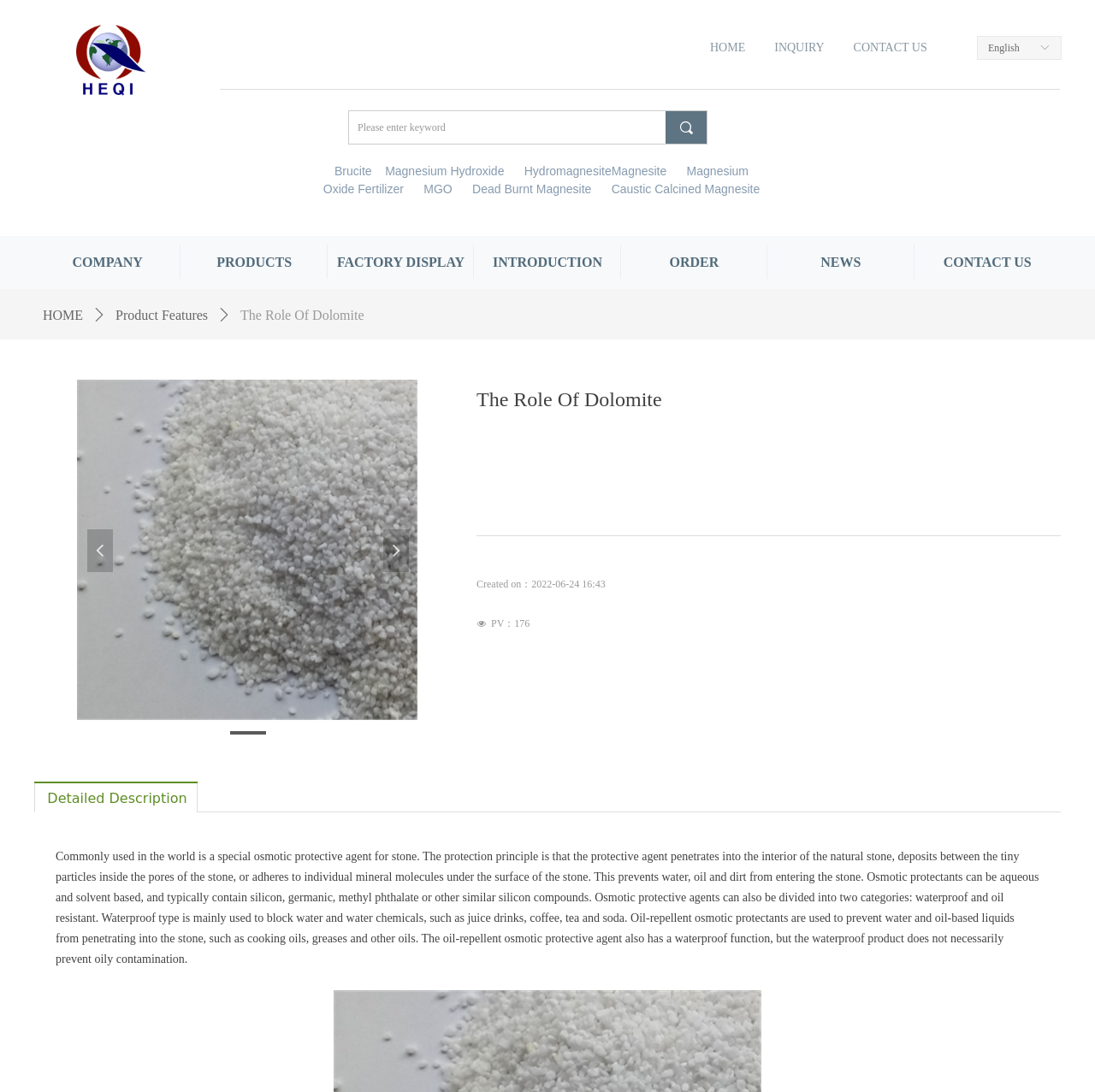Show me the bounding box coordinates of the clickable region to achieve the task as per the instruction: "Enter keyword in the search box".

[0.319, 0.11, 0.608, 0.124]